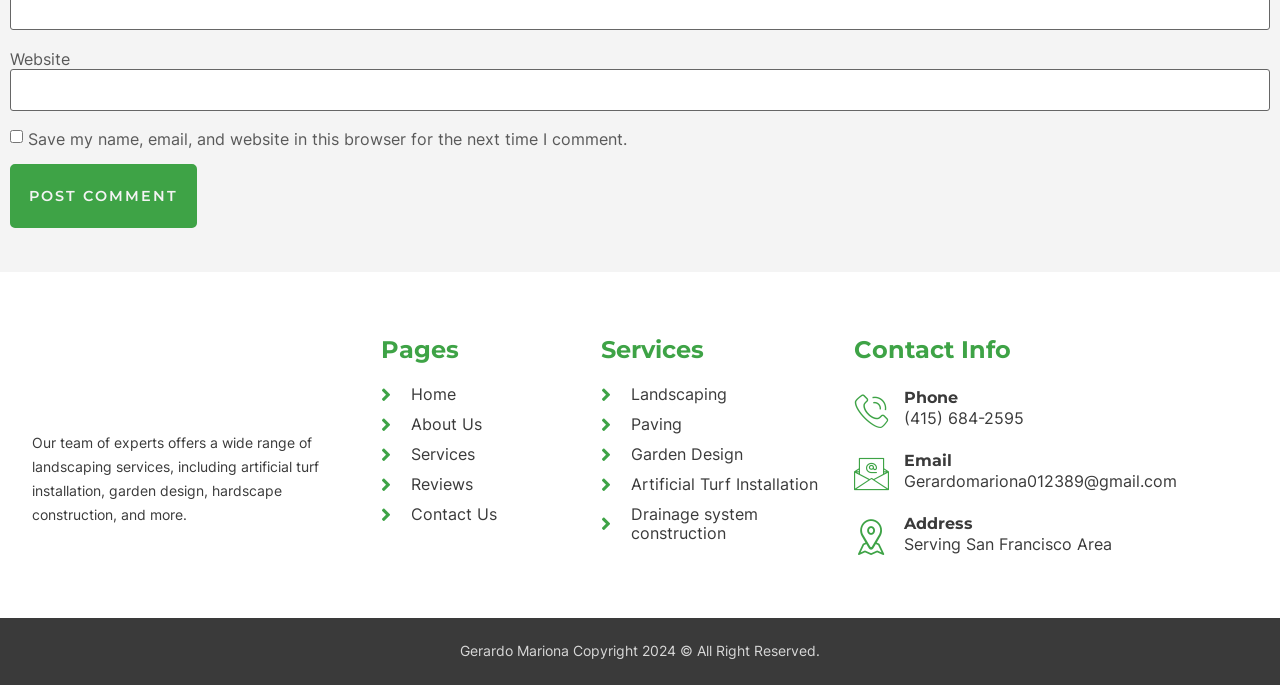What is the company's email address?
Please look at the screenshot and answer in one word or a short phrase.

Gerardomariona012389@gmail.com